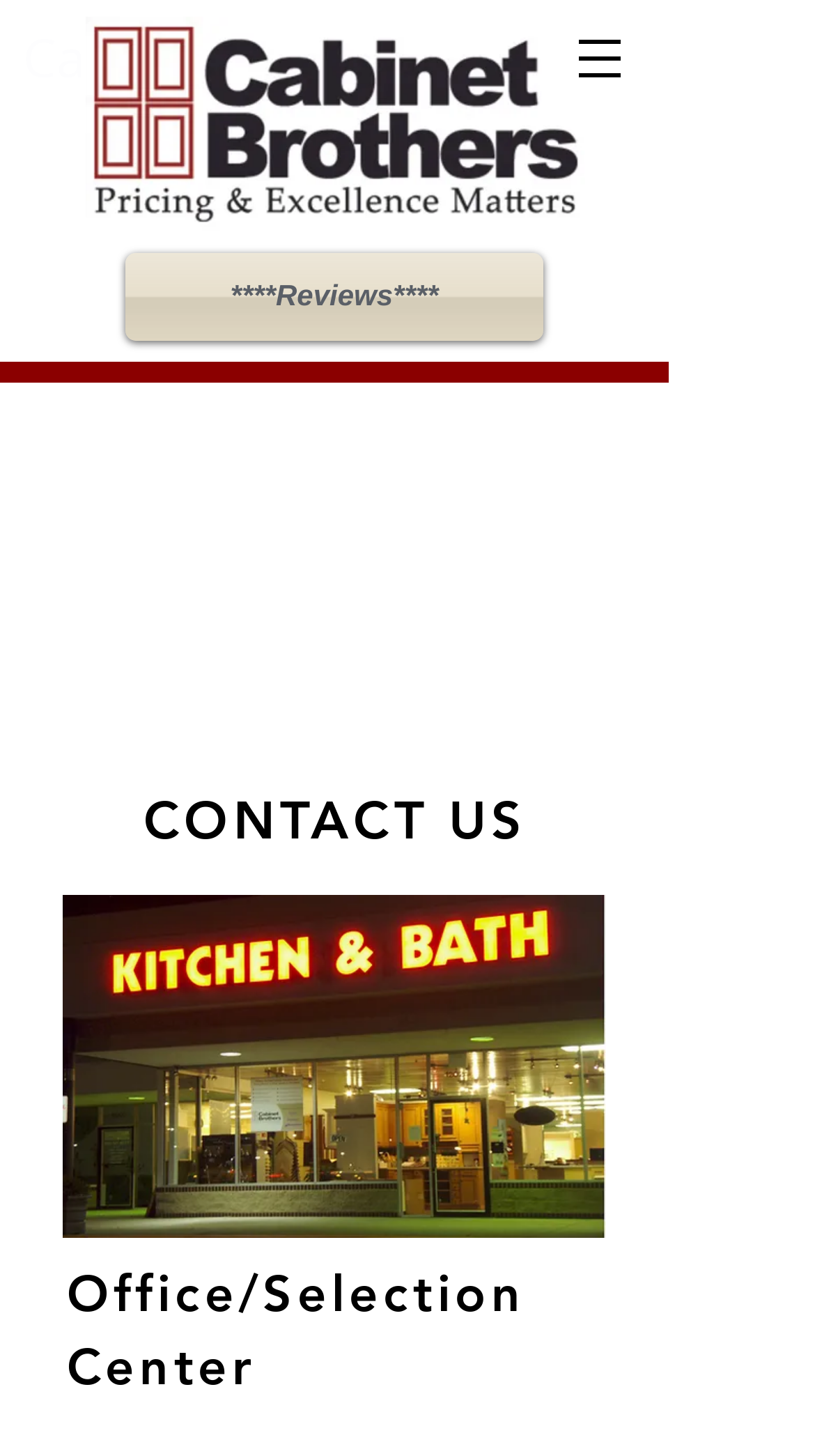Give a full account of the webpage's elements and their arrangement.

The webpage is about Cabinet Brothers, a company that offers custom cabinets in the Chicago area. At the top left of the page, there is a navigation menu labeled "Site" with a button that has a popup menu. Next to the navigation menu, there is a heading that reads "Cabinet Brothers". 

Below the navigation menu, there is a section that describes the company's services, "Cabinet Brothers kitchen bath remodeling", which includes a link to more information about their remodeling and design services in Naperville, Downers Grove, Aurora, and Chicago. This link is accompanied by an image.

To the right of this section, there is a link to the company's reviews, labeled "****Reviews****". 

Further down the page, there is a section labeled "CONTACT US" with an office/selection center address listed below it.